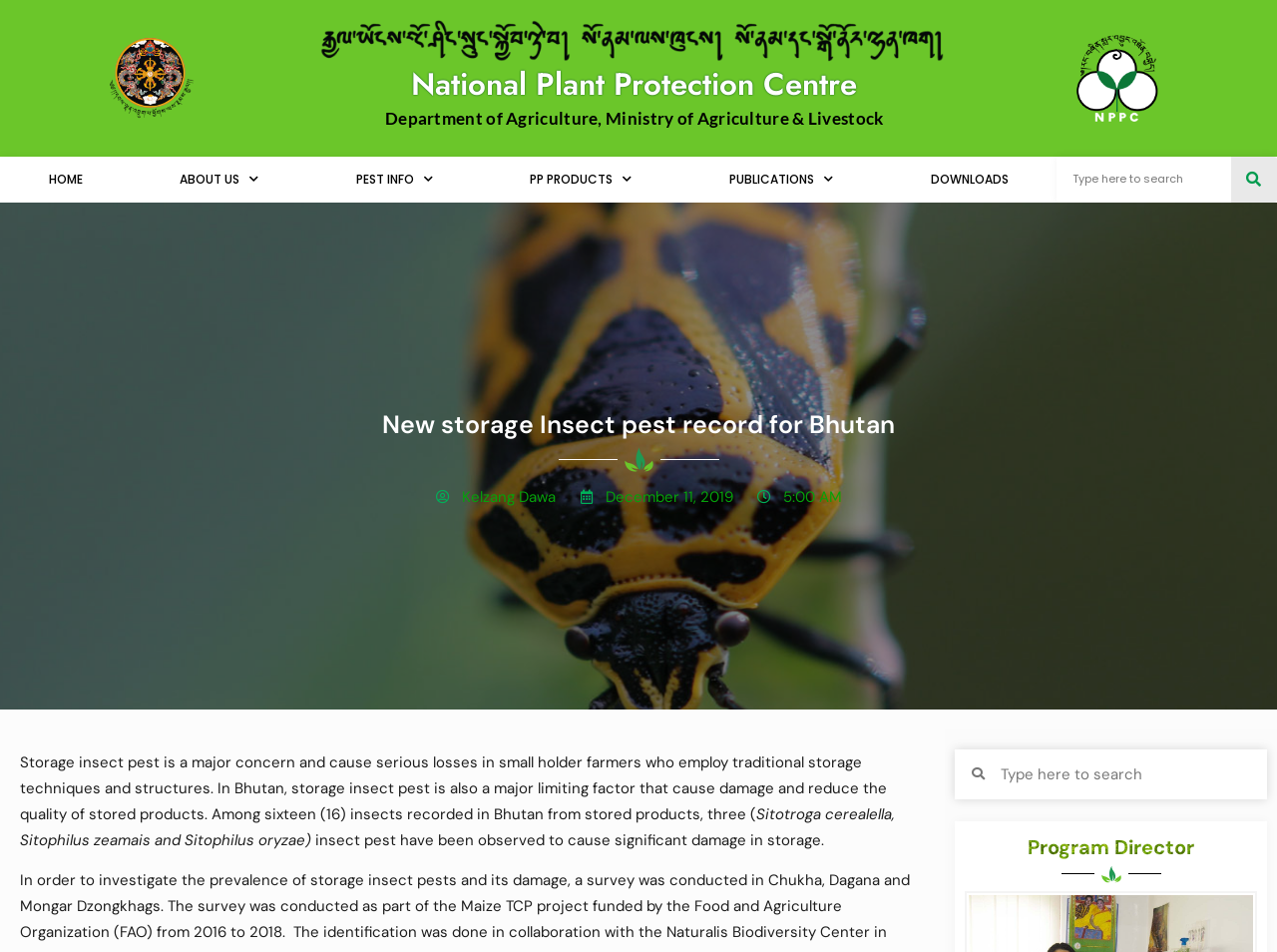Please find the bounding box coordinates of the clickable region needed to complete the following instruction: "Search again at the bottom". The bounding box coordinates must consist of four float numbers between 0 and 1, i.e., [left, top, right, bottom].

[0.771, 0.787, 0.992, 0.84]